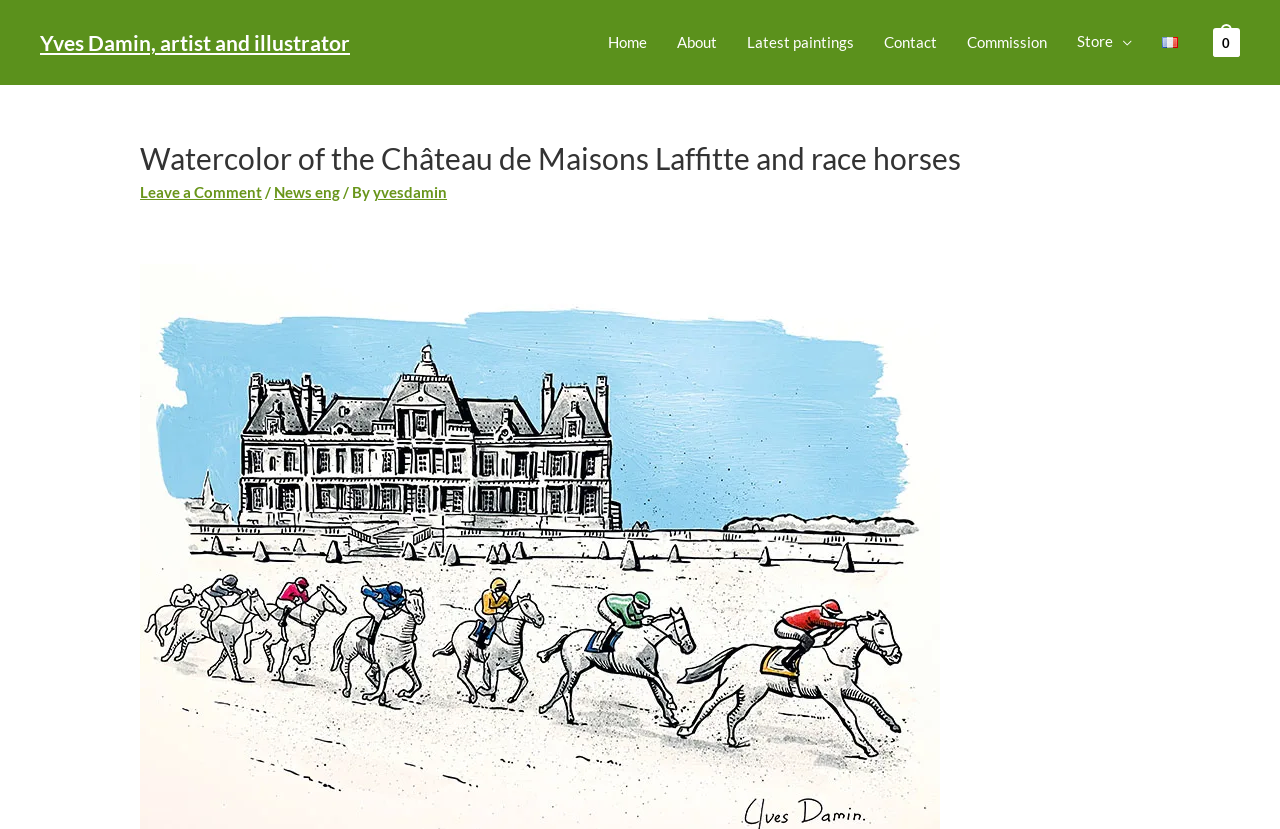Identify the bounding box of the HTML element described here: "Contact". Provide the coordinates as four float numbers between 0 and 1: [left, top, right, bottom].

[0.679, 0.044, 0.744, 0.056]